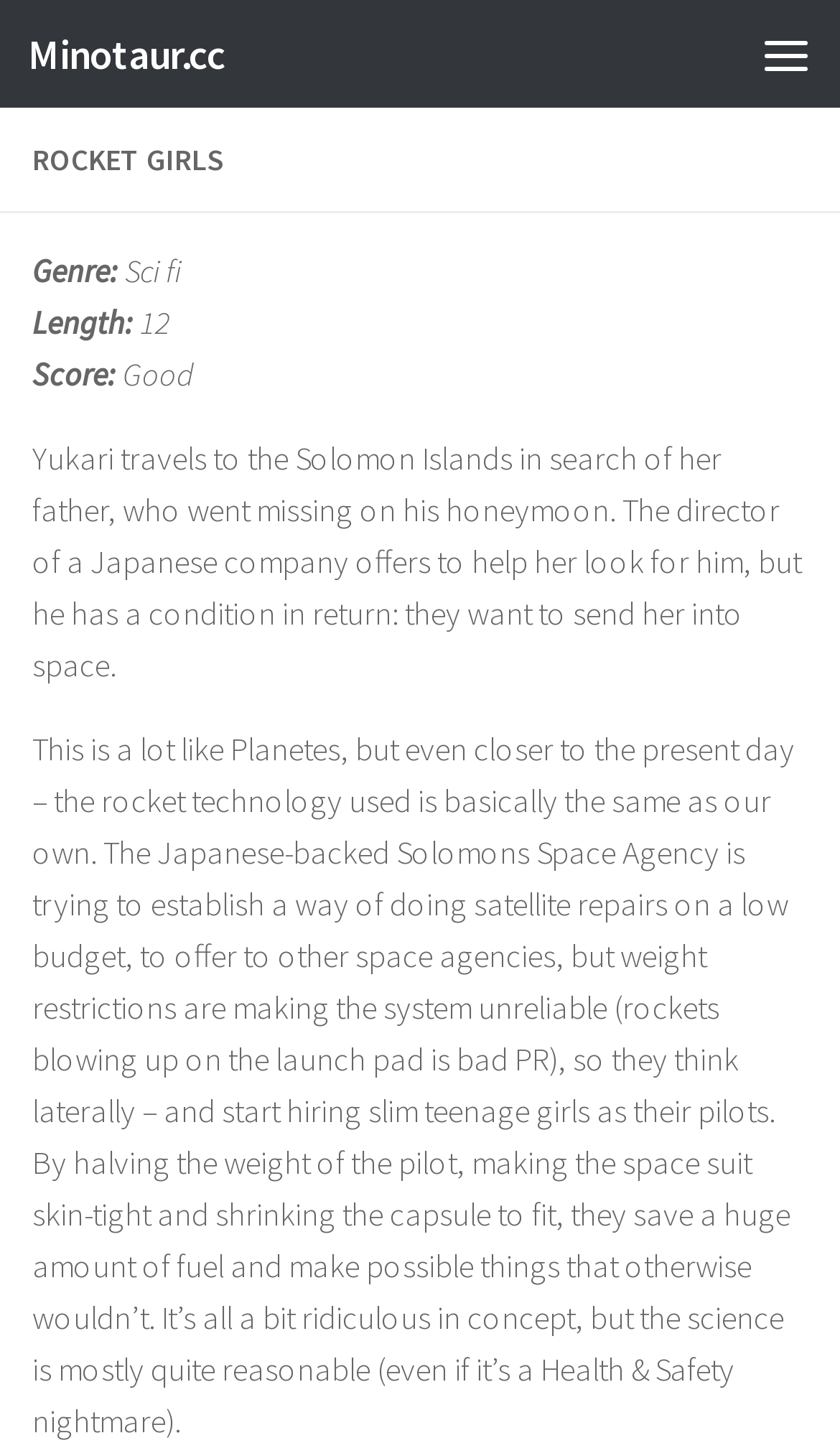Respond to the following question with a brief word or phrase:
What is the score of Rocket Girls?

Good